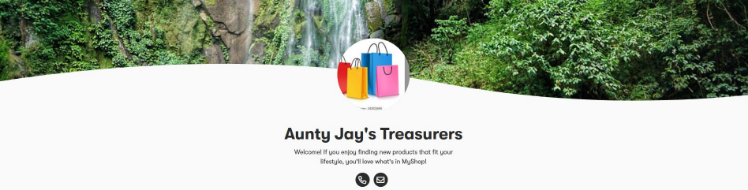Provide a short answer using a single word or phrase for the following question: 
What is the natural element depicted in the background?

Waterfall